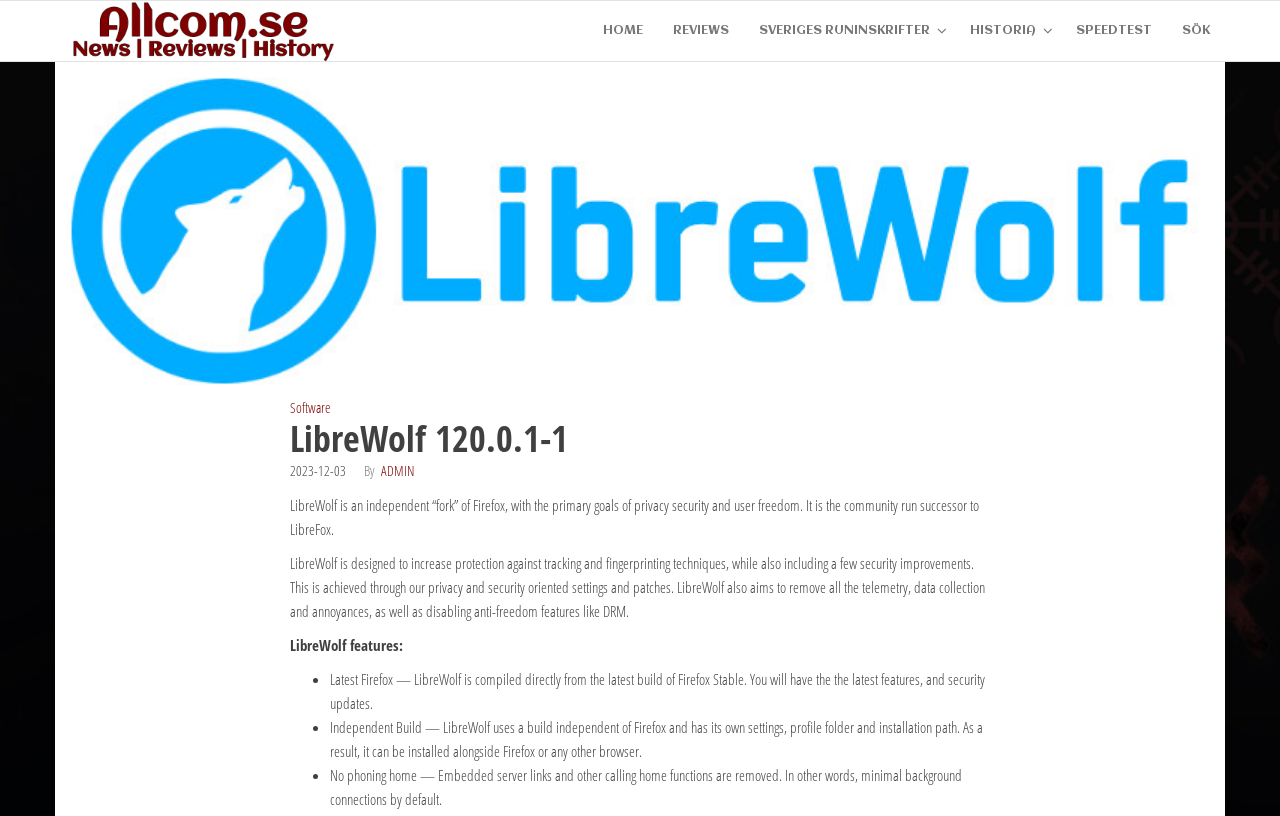What is LibreWolf?
Give a detailed explanation using the information visible in the image.

Based on the webpage content, LibreWolf is described as an independent 'fork' of Firefox, with primary goals of privacy, security, and user freedom. This information is obtained from the paragraph that starts with 'LibreWolf is an independent “fork” of Firefox...'.